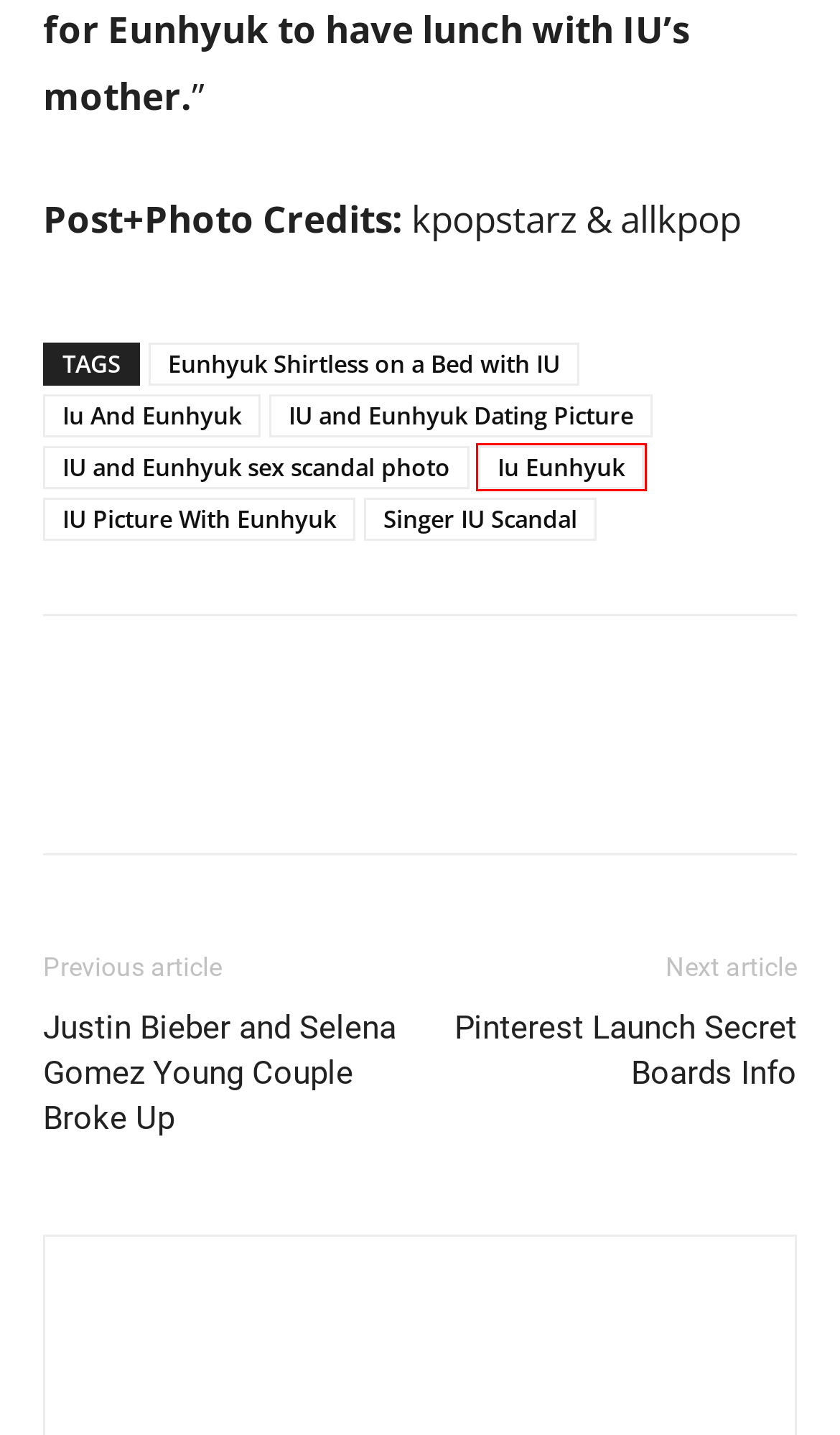Analyze the screenshot of a webpage with a red bounding box and select the webpage description that most accurately describes the new page resulting from clicking the element inside the red box. Here are the candidates:
A. Justin Bieber and Selena Gomez Young Couple Broke Up - Hubsubpost Digital World
B. iPhone 15 vs. iPhone 14: A Comprehensive Analysis of Six Notable Upgrades - Hubsubpost Digital World
C. Iu And Eunhyuk Archives - Hubsubpost Digital World
D. IU and Eunhyuk sex scandal photo Archives - Hubsubpost Digital World
E. Pinterest Launch Secret Boards Info - Hubsubpost Digital World
F. IU and Eunhyuk Dating Picture Archives - Hubsubpost Digital World
G. Iu Eunhyuk Archives - Hubsubpost Digital World
H. Singer IU Scandal Archives - Hubsubpost Digital World

G